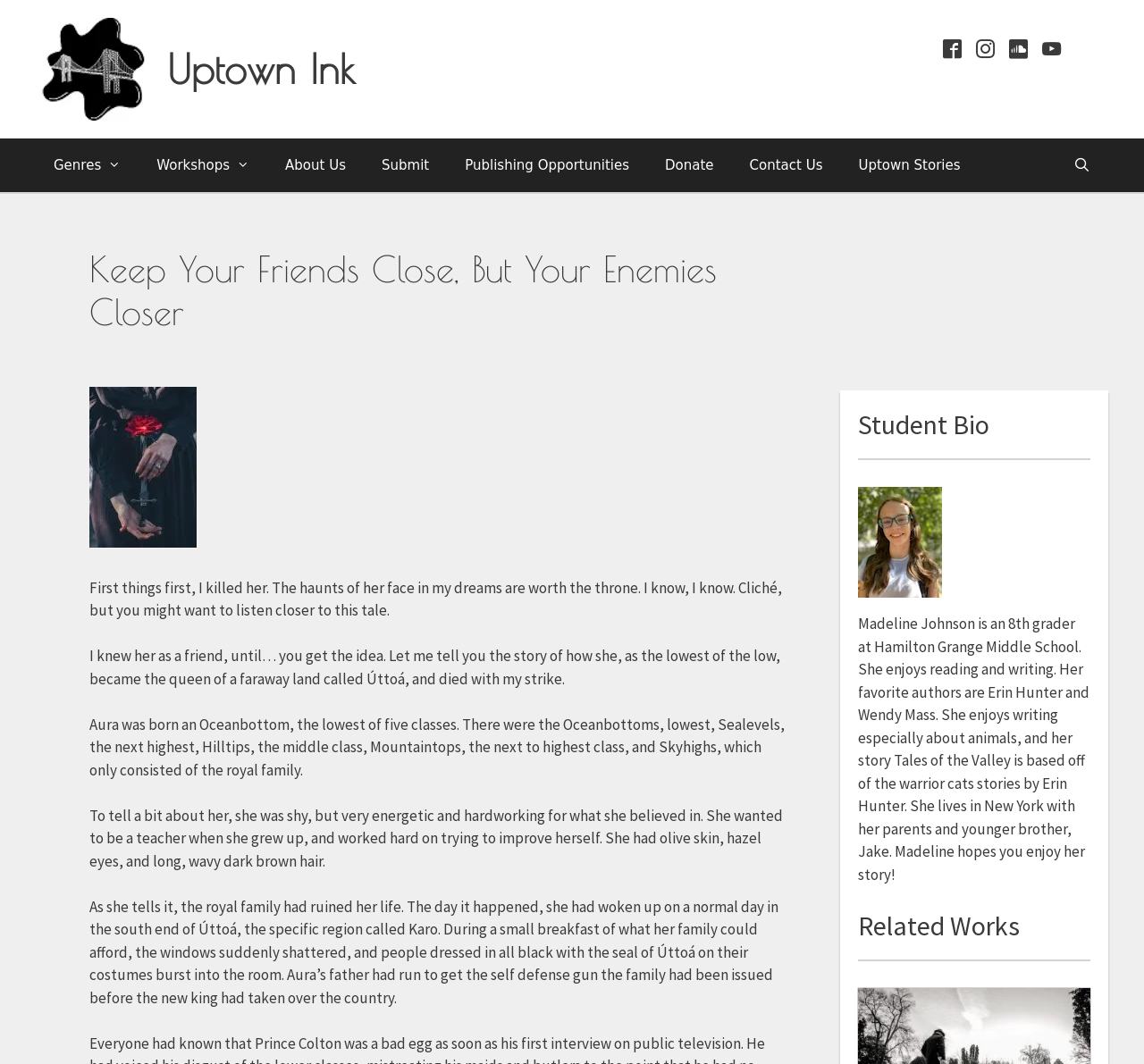Please identify the bounding box coordinates of the element that needs to be clicked to execute the following command: "Click on Uptown Ink on Facebook". Provide the bounding box using four float numbers between 0 and 1, formatted as [left, top, right, bottom].

[0.82, 0.04, 0.849, 0.057]